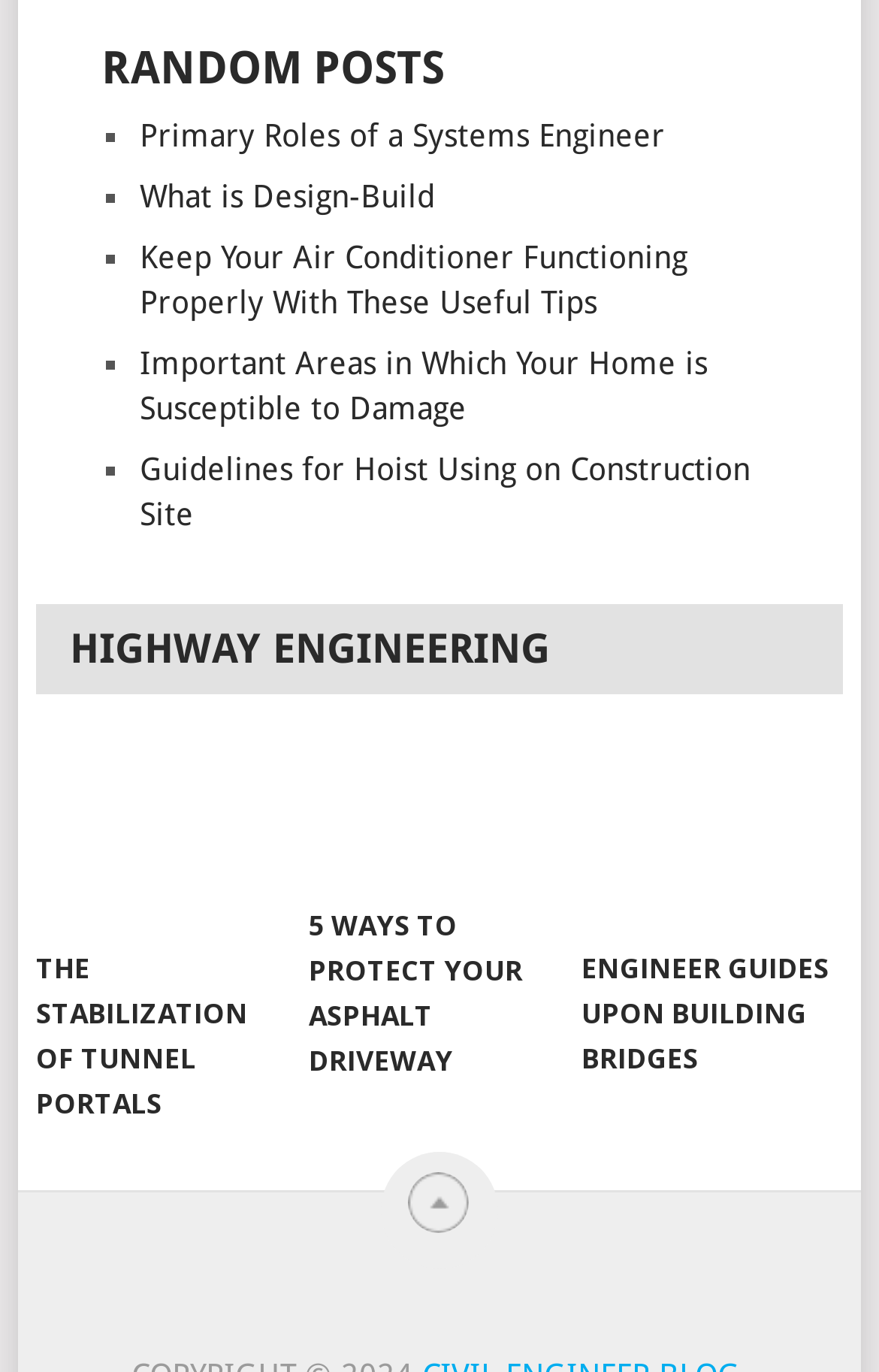Kindly determine the bounding box coordinates for the clickable area to achieve the given instruction: "Click on 'Primary Roles of a Systems Engineer'".

[0.159, 0.086, 0.756, 0.112]